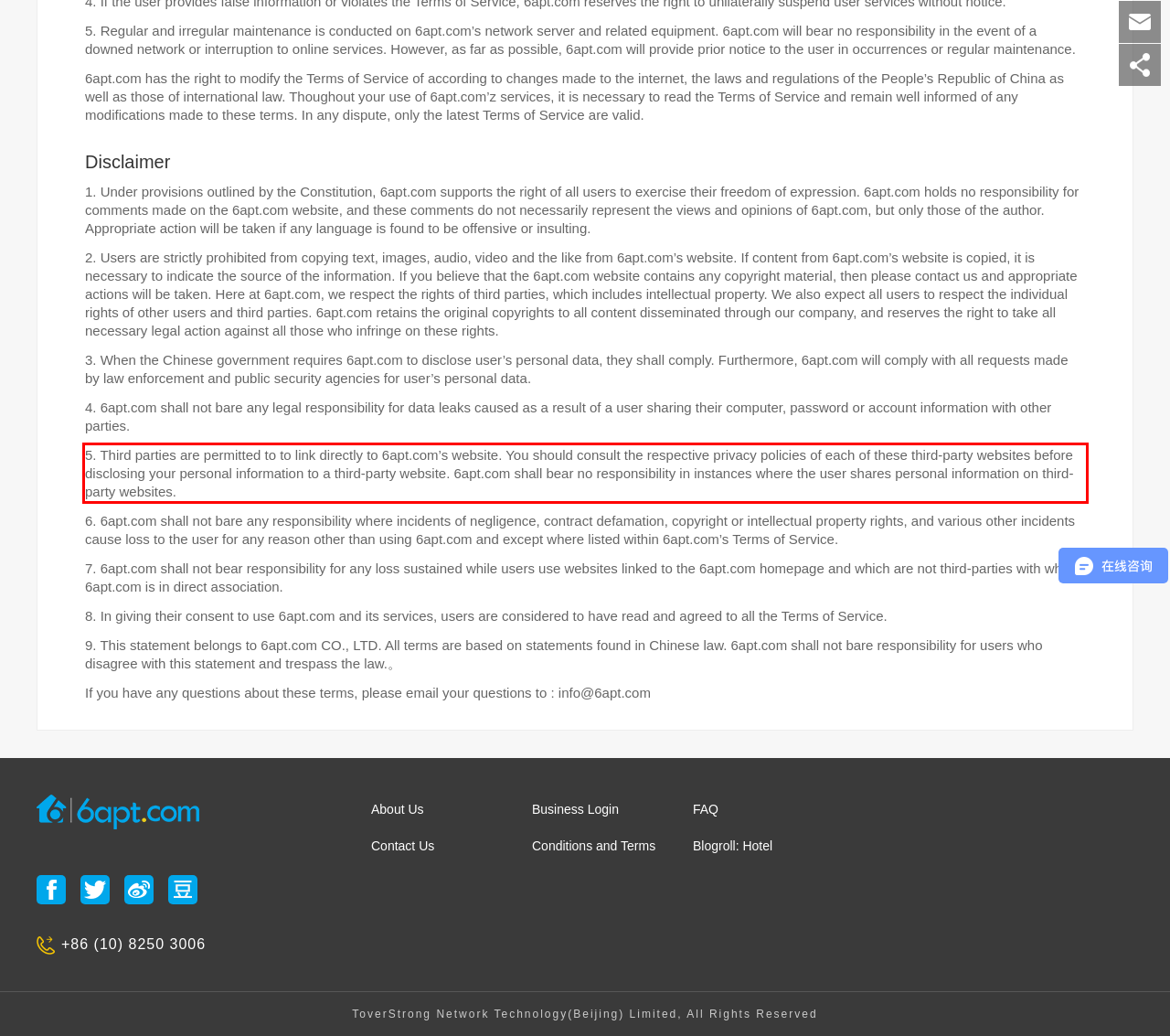You have a screenshot of a webpage with a red bounding box. Identify and extract the text content located inside the red bounding box.

5. Third parties are permitted to to link directly to 6apt.com’s website. You should consult the respective privacy policies of each of these third-party websites before disclosing your personal information to a third-party website. 6apt.com shall bear no responsibility in instances where the user shares personal information on third-party websites.